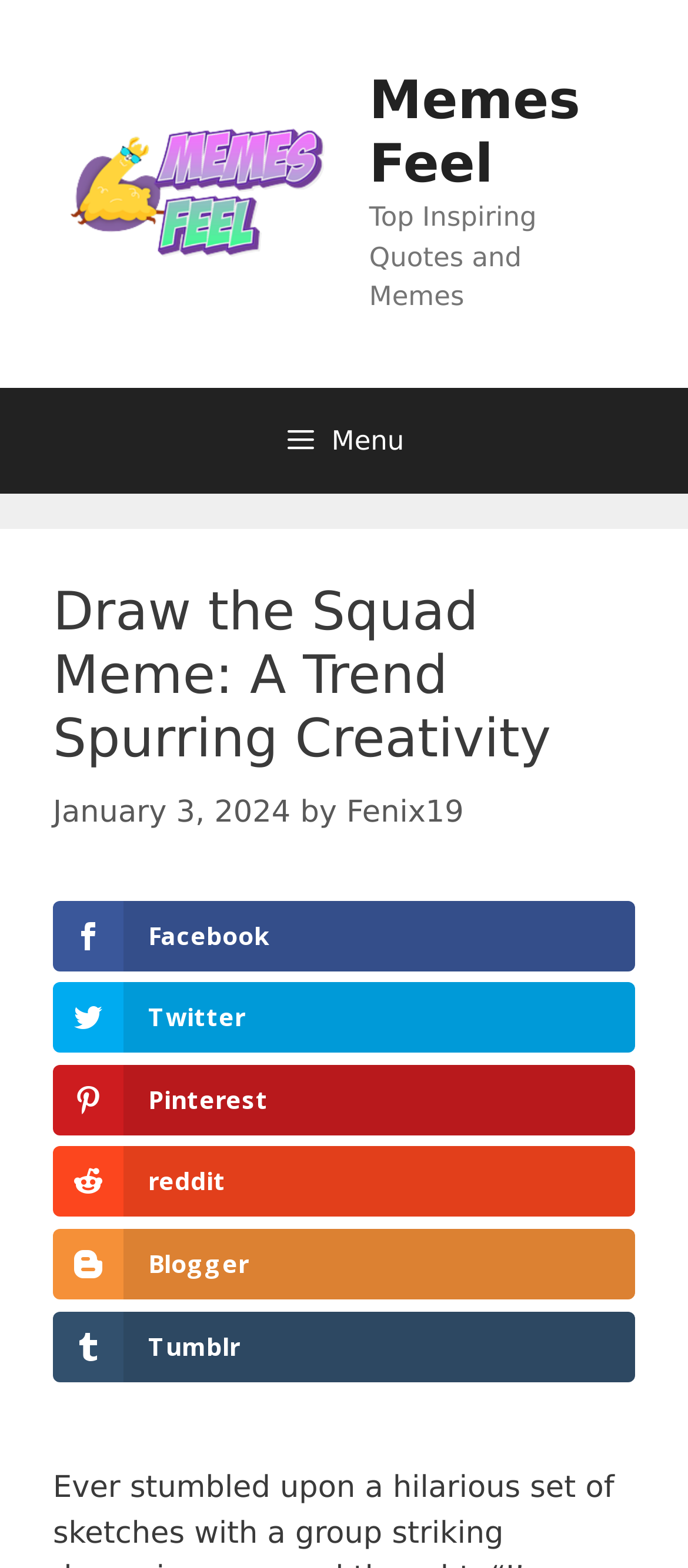What is the date of the article?
Using the details shown in the screenshot, provide a comprehensive answer to the question.

I found the answer by examining the time element within the content section, which contains the static text 'January 3, 2024'.